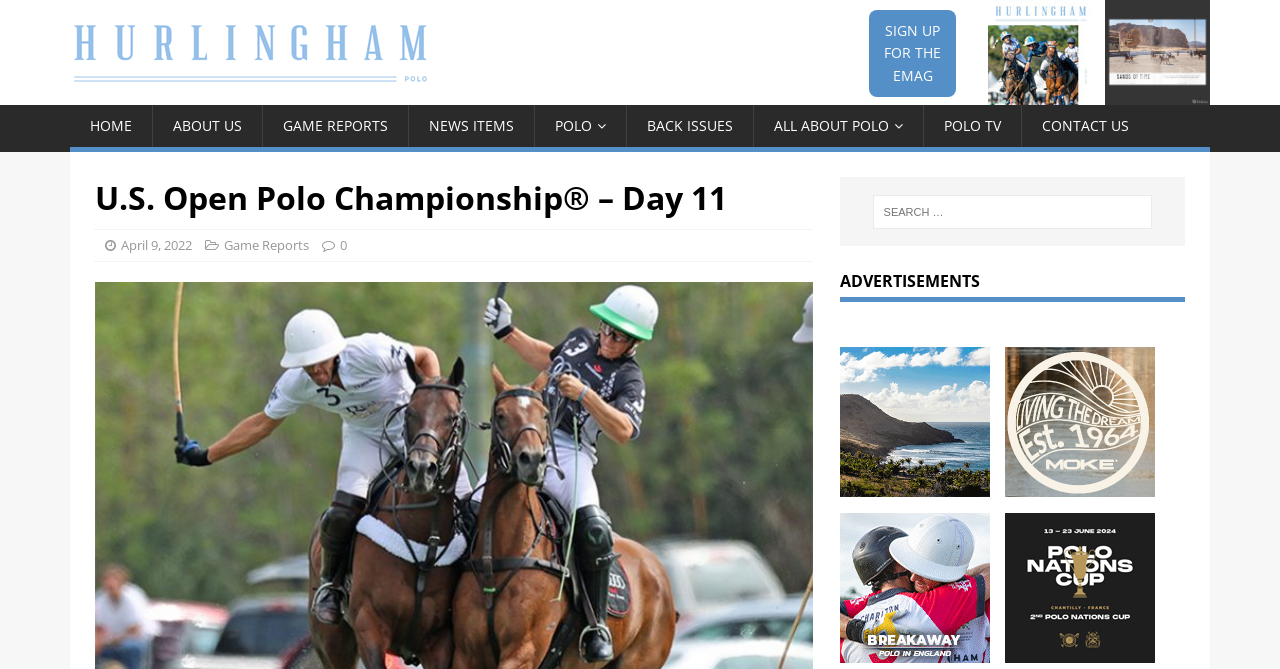Present a detailed account of what is displayed on the webpage.

The webpage is about the U.S. Open Polo Championship, specifically Day 11. At the top left, there is a logo of Herlingham Polo, accompanied by a link to the logo. On the top right, there are three links to sign up for the EMAG and two issues of Hurlingham Polo Spring 2024, each with an accompanying image.

Below the logo, there is a navigation menu with links to HOME, ABOUT US, GAME REPORTS, NEWS ITEMS, POLO, BACK ISSUES, ALL ABOUT POLO, POLO TV, and CONTACT US. 

The main content of the webpage is headed by a title "U.S. Open Polo Championship® – Day 11" and a subheading with the date "April 9, 2022". There are also links to Game Reports and a score of "0". 

On the right side of the main content, there is a search box with a label "Search for:". Below the search box, there is a heading "ADVERTISEMENTS" followed by three links with accompanying images, including one to "Breakaway Polo in England".